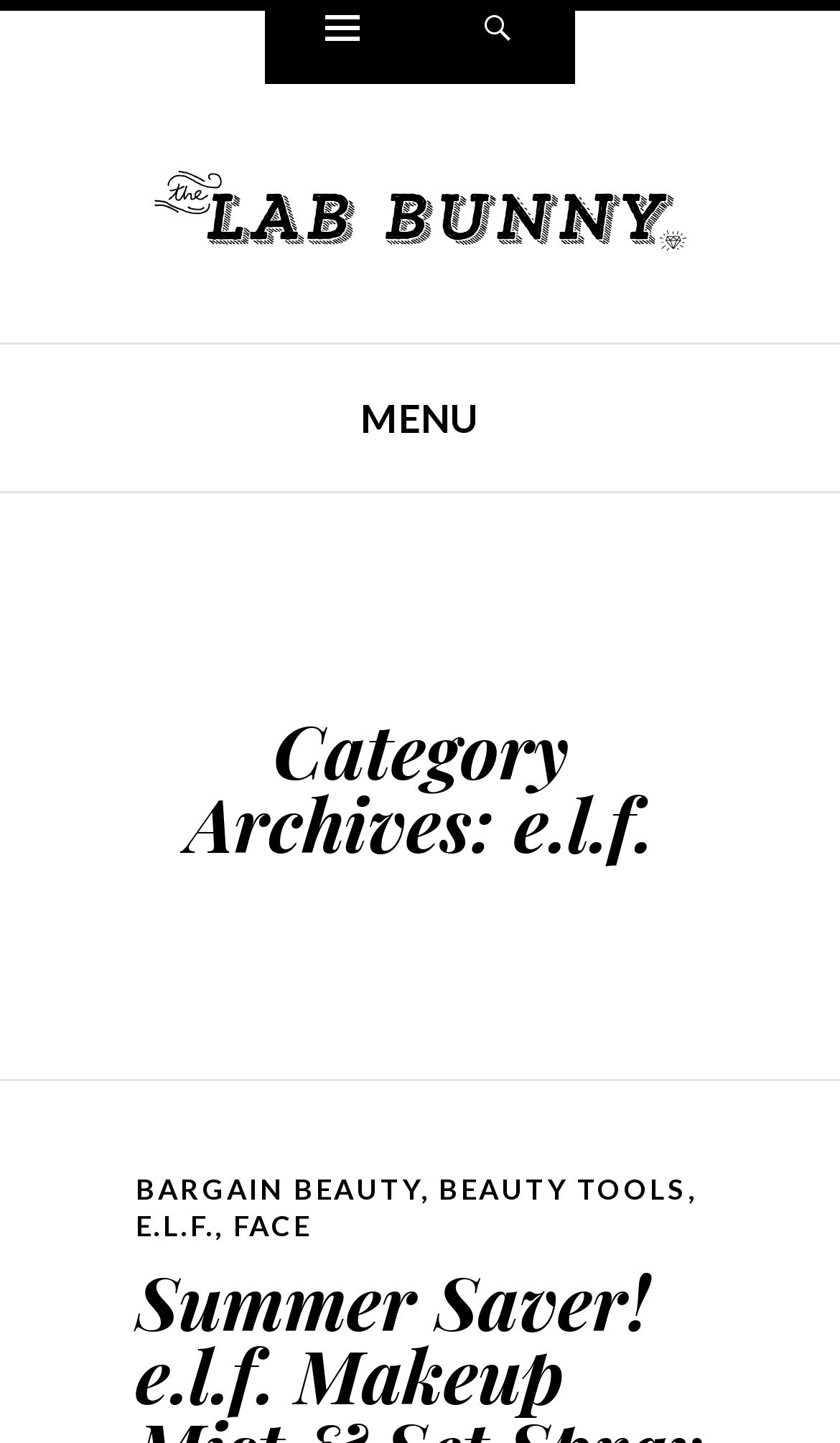Find and generate the main title of the webpage.

THE LAB BUNNY